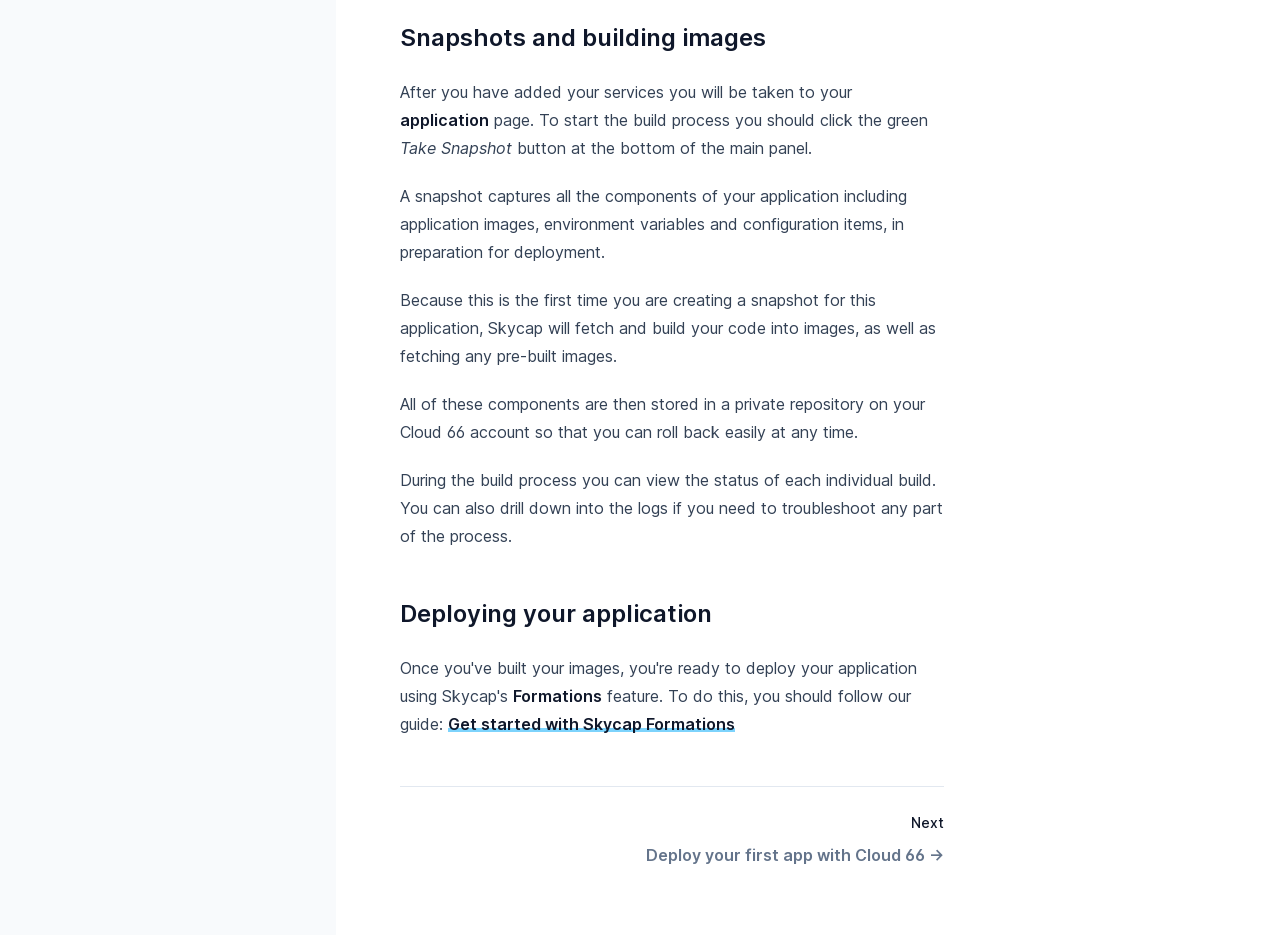Please give a one-word or short phrase response to the following question: 
Where are the built images stored?

Private repository